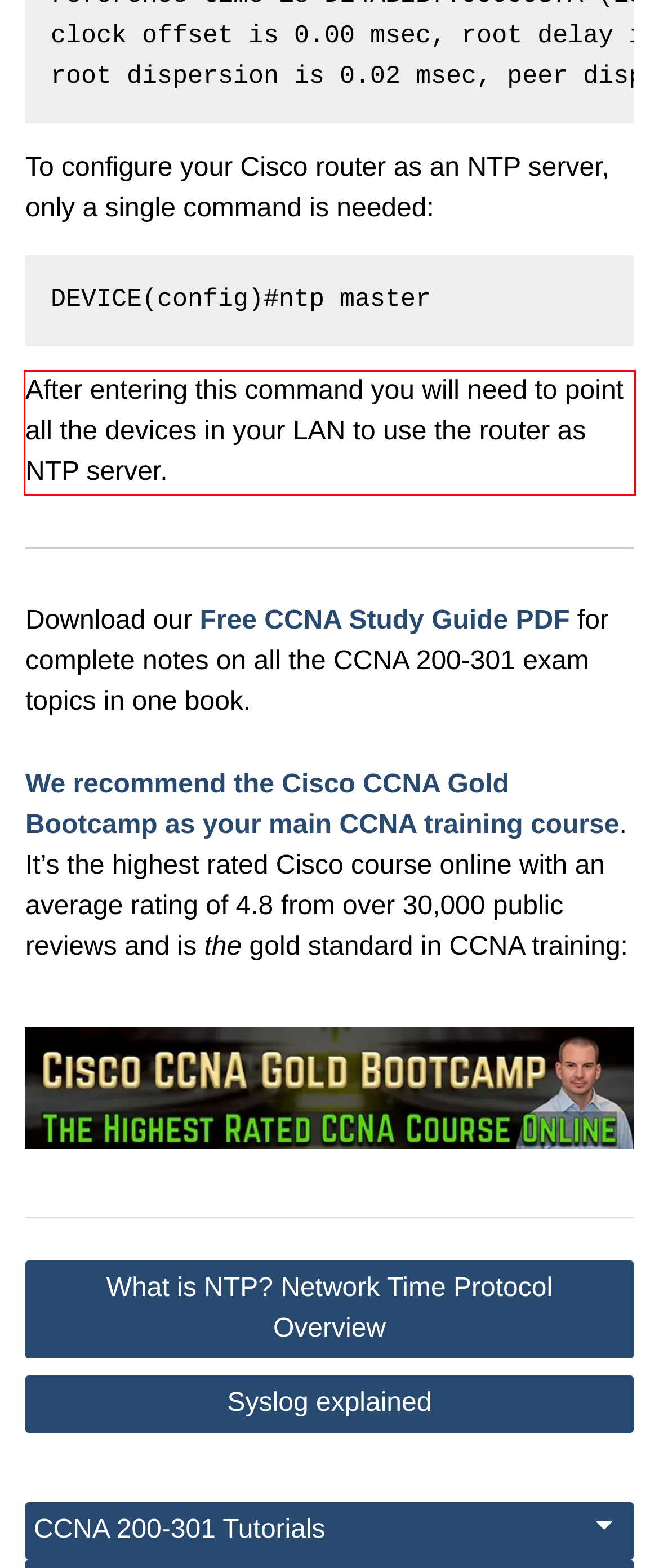Please extract the text content from the UI element enclosed by the red rectangle in the screenshot.

After entering this command you will need to point all the devices in your LAN to use the router as NTP server.